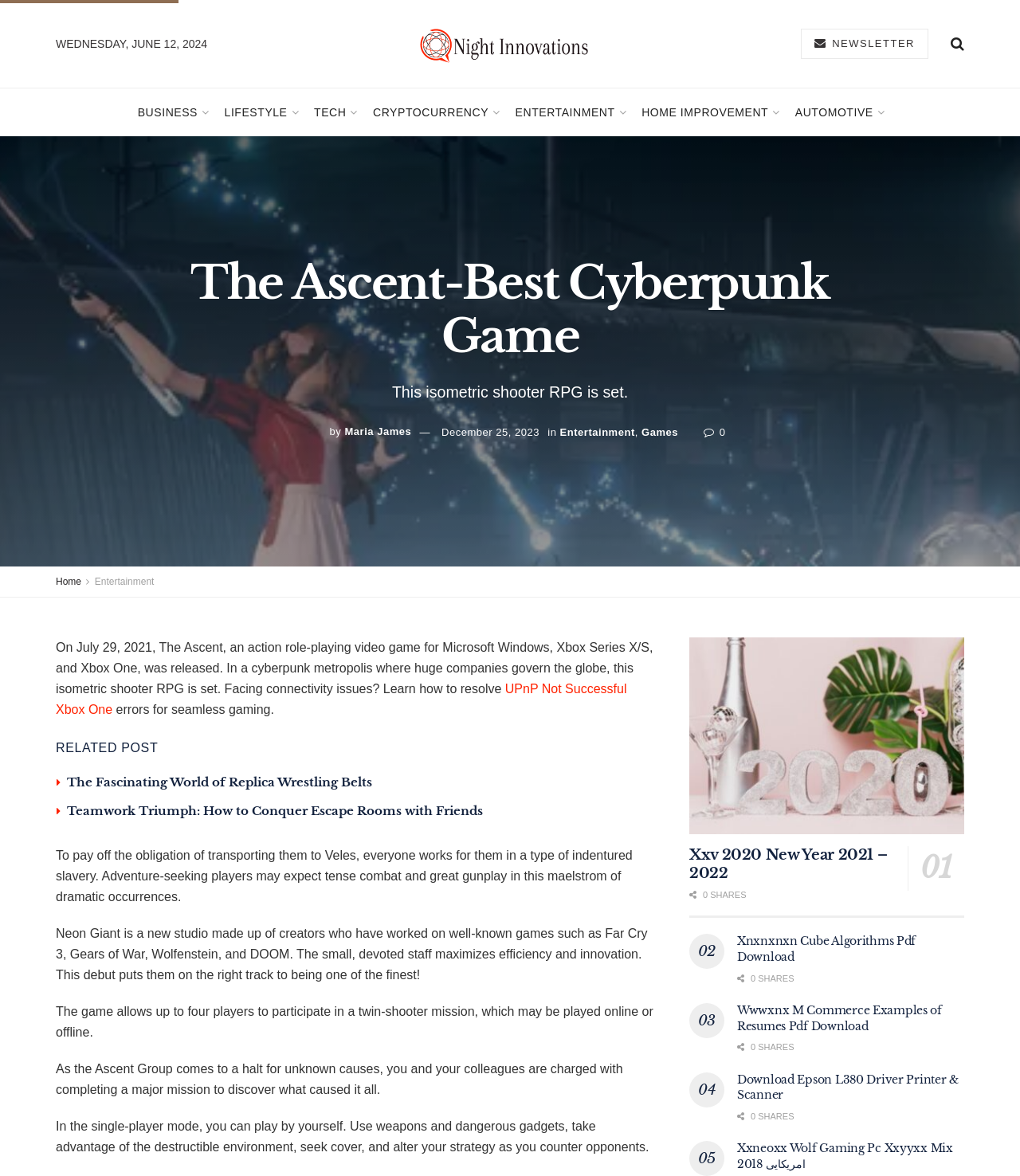Identify the bounding box coordinates for the UI element that matches this description: "Xnxnxnxn Cube Algorithms Pdf Download".

[0.723, 0.794, 0.898, 0.82]